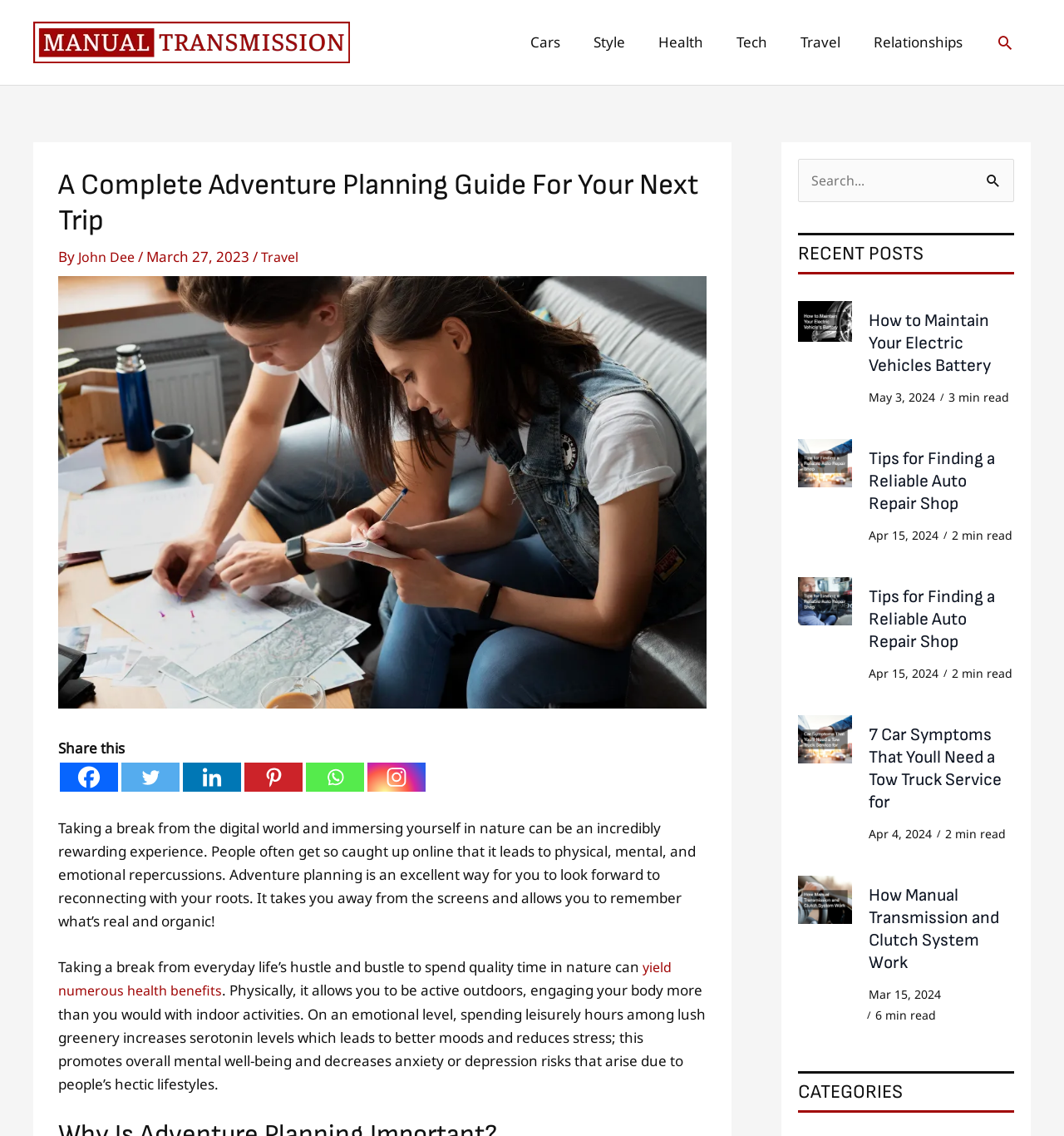Can you give a comprehensive explanation to the question given the content of the image?
How many social media links are there?

To find the number of social media links, I looked at the section that says 'Share this' and counted the number of links below it, which are Facebook, Twitter, Linkedin, Pinterest, Whatsapp, and Instagram.